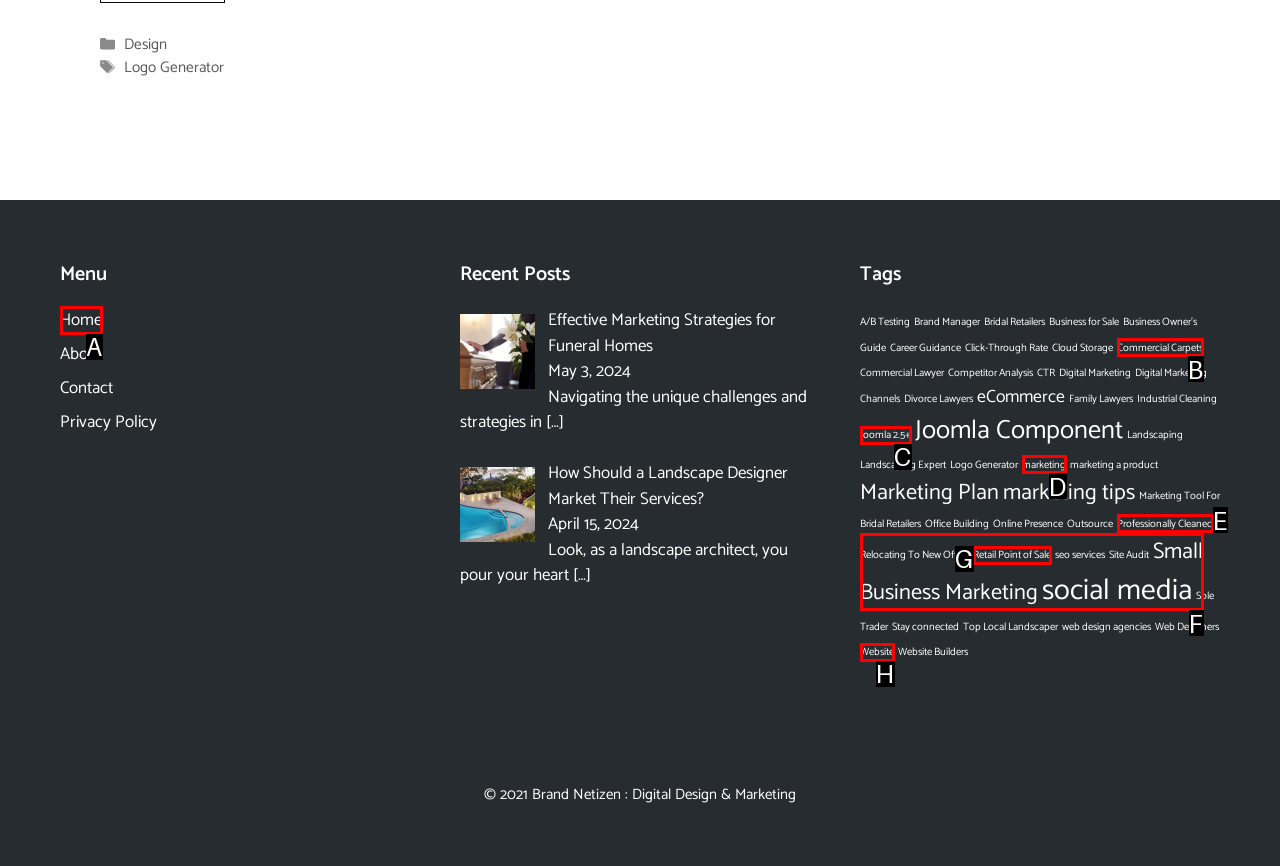Point out the option that best suits the description: Home
Indicate your answer with the letter of the selected choice.

A